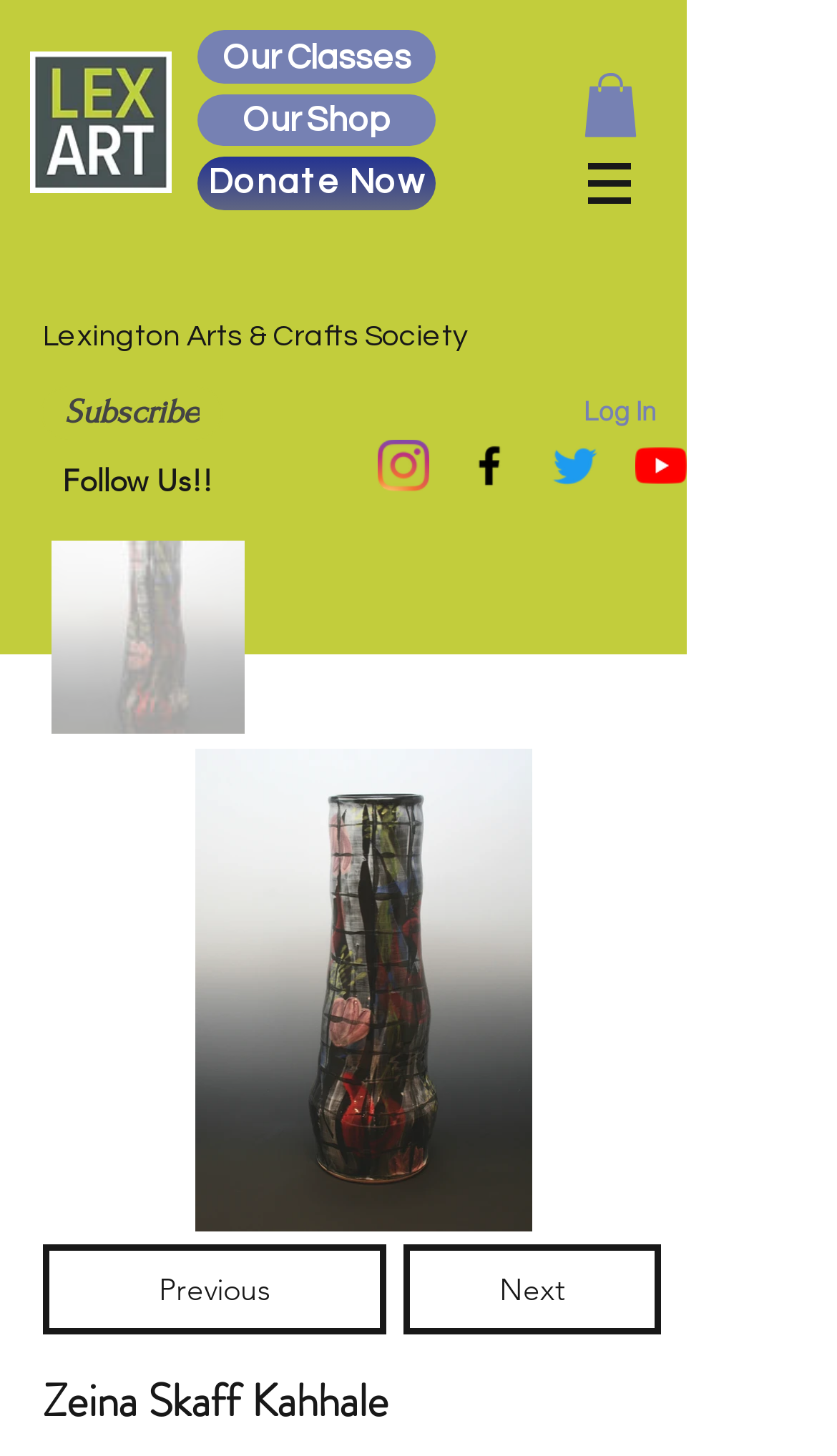Bounding box coordinates are given in the format (top-left x, top-left y, bottom-right x, bottom-right y). All values should be floating point numbers between 0 and 1. Provide the bounding box coordinate for the UI element described as: Subscribe

[0.049, 0.265, 0.267, 0.302]